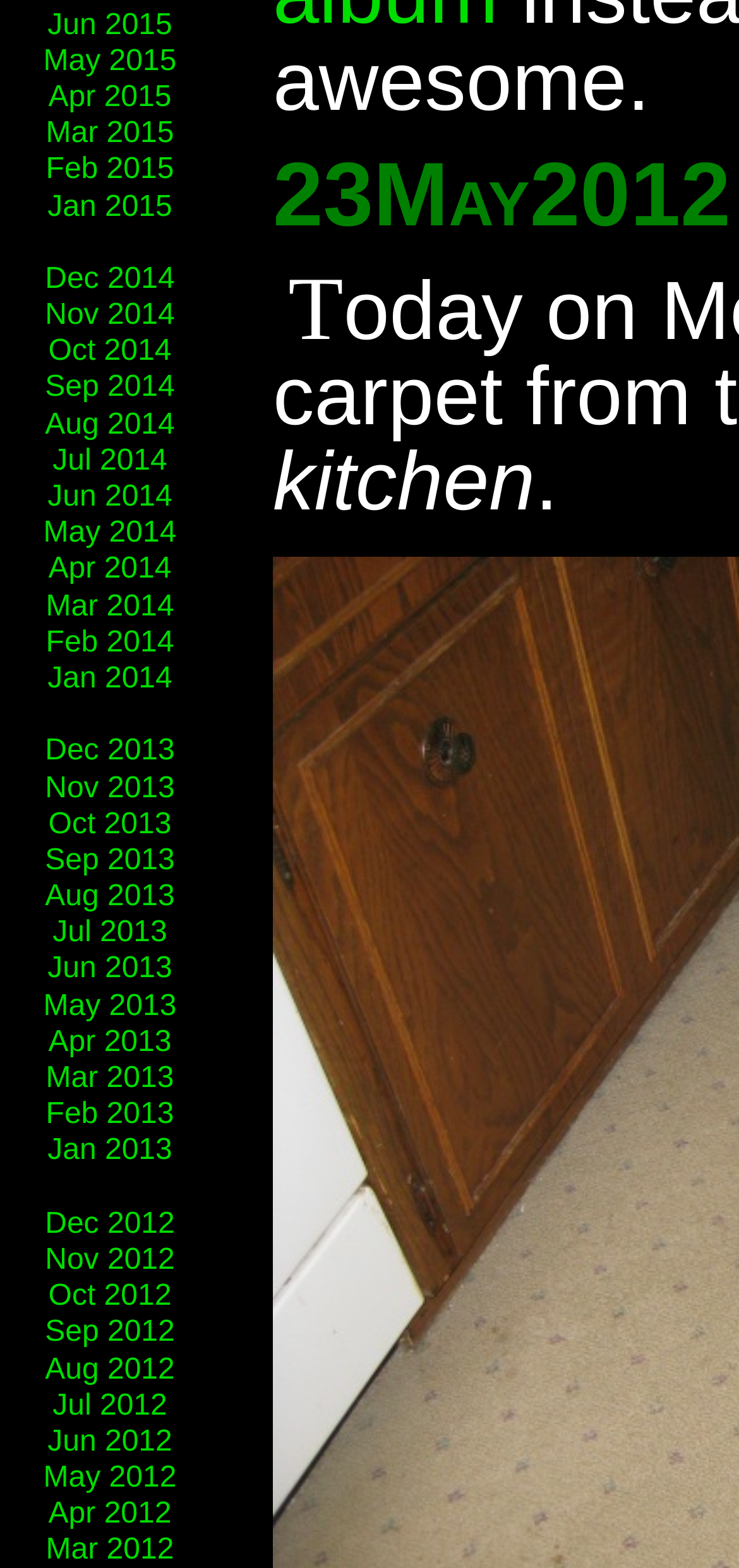How many months are listed?
Provide an in-depth and detailed answer to the question.

I counted the number of links at the top of the webpage, which appear to be a list of months. There are 36 links, each representing a different month.